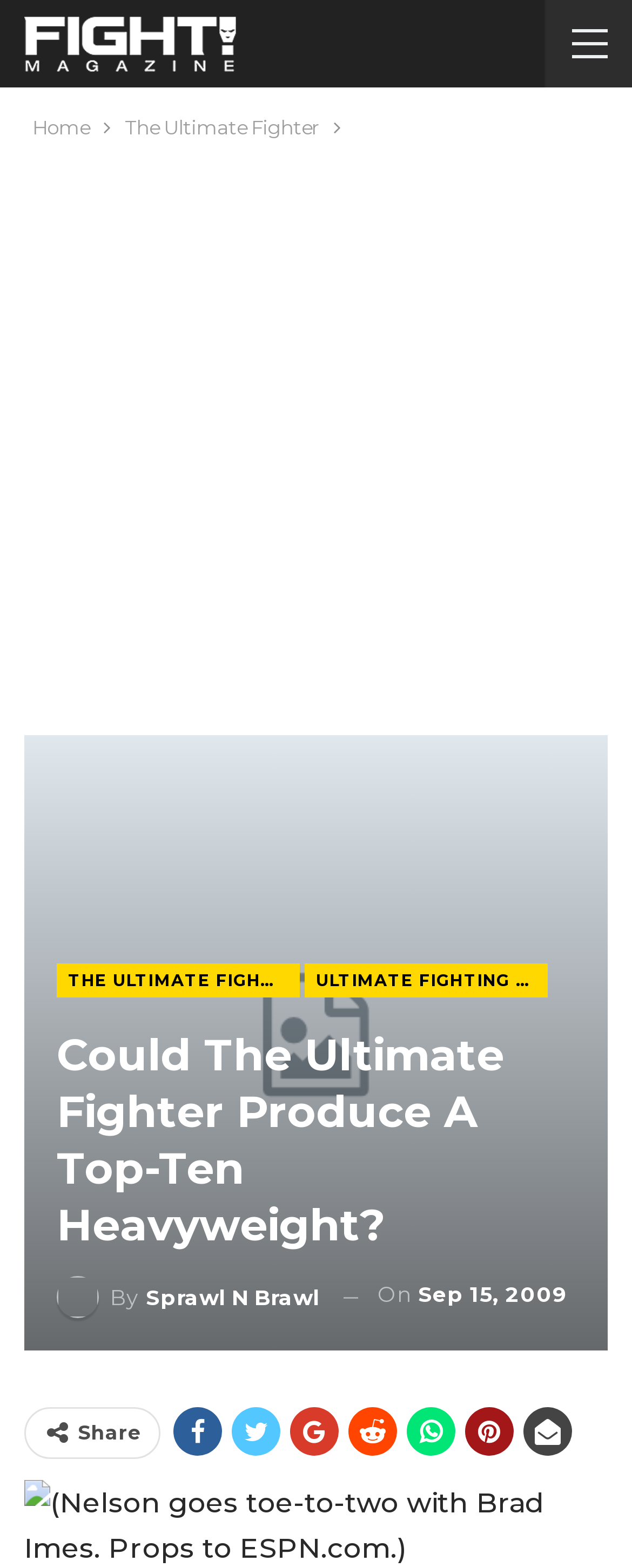What is the category of the article?
From the details in the image, answer the question comprehensively.

The category of the article can be determined by looking at the breadcrumbs navigation which shows 'Home' and 'The Ultimate Fighter' as the categories, and the article is under 'The Ultimate Fighter' category.